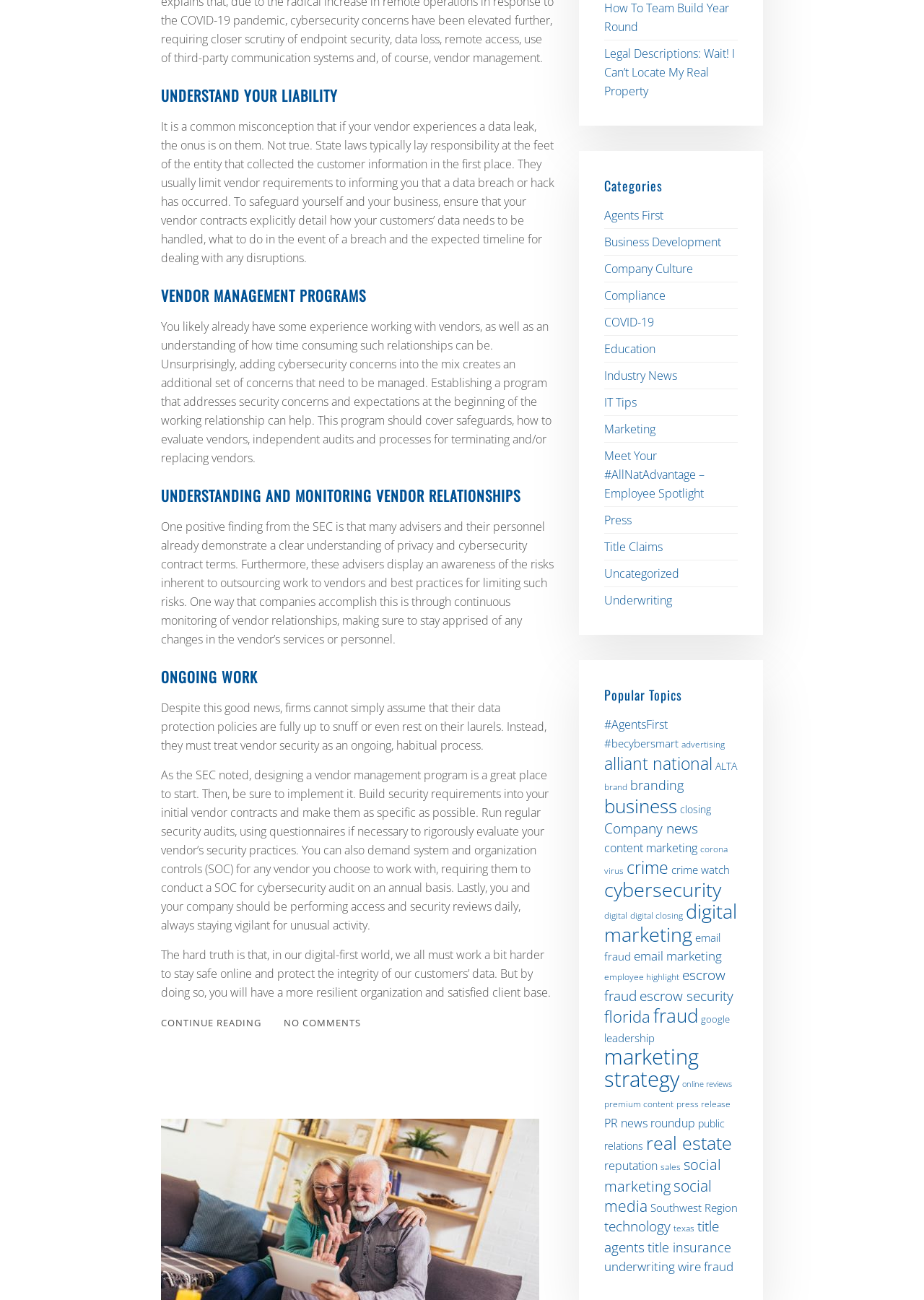Identify and provide the bounding box for the element described by: "COVID-19".

[0.654, 0.242, 0.708, 0.254]